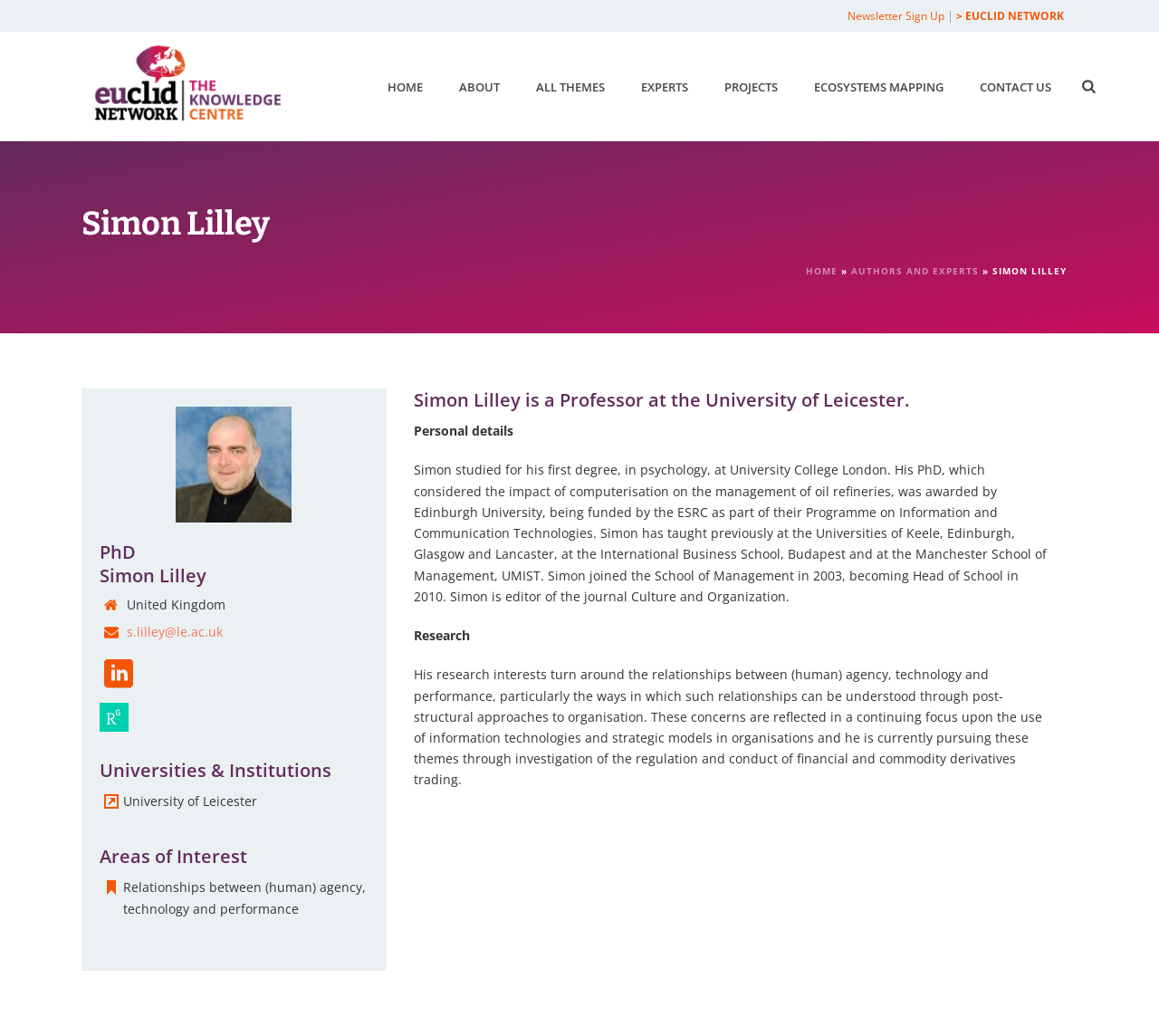Craft a detailed narrative of the webpage's structure and content.

The webpage is about Simon Lilley, a professor at the University of Leicester, and is part of the Euclid Knowledge Centre. At the top, there is a navigation menu with links to "HOME", "ABOUT", "ALL THEMES", "EXPERTS", "PROJECTS", "ECOSYSTEMS MAPPING", and "CONTACT US". To the right of the navigation menu, there is a "Newsletter Sign Up" link and a link to the "EUCLID NETWORK".

Below the navigation menu, there is a large image of the Euclid Knowledge Centre logo. Next to it, there is a heading with the name "Simon Lilley" in large font. Underneath, there is a secondary navigation menu with links to "HOME" and "AUTHORS AND EXPERTS".

The main content of the page is an article about Simon Lilley, which includes a photo of him, his title "PhD Simon Lilley", and his affiliation "United Kingdom". There are also links to his email address and research gate profile. The article is divided into sections, including "Universities & Institutions", "Areas of Interest", and "Personal details", which provide more information about Simon Lilley's background, research interests, and experience.

Throughout the article, there are several images, including icons and logos, which are used to break up the text and add visual interest. The overall layout of the page is clean and easy to navigate, with clear headings and concise text.